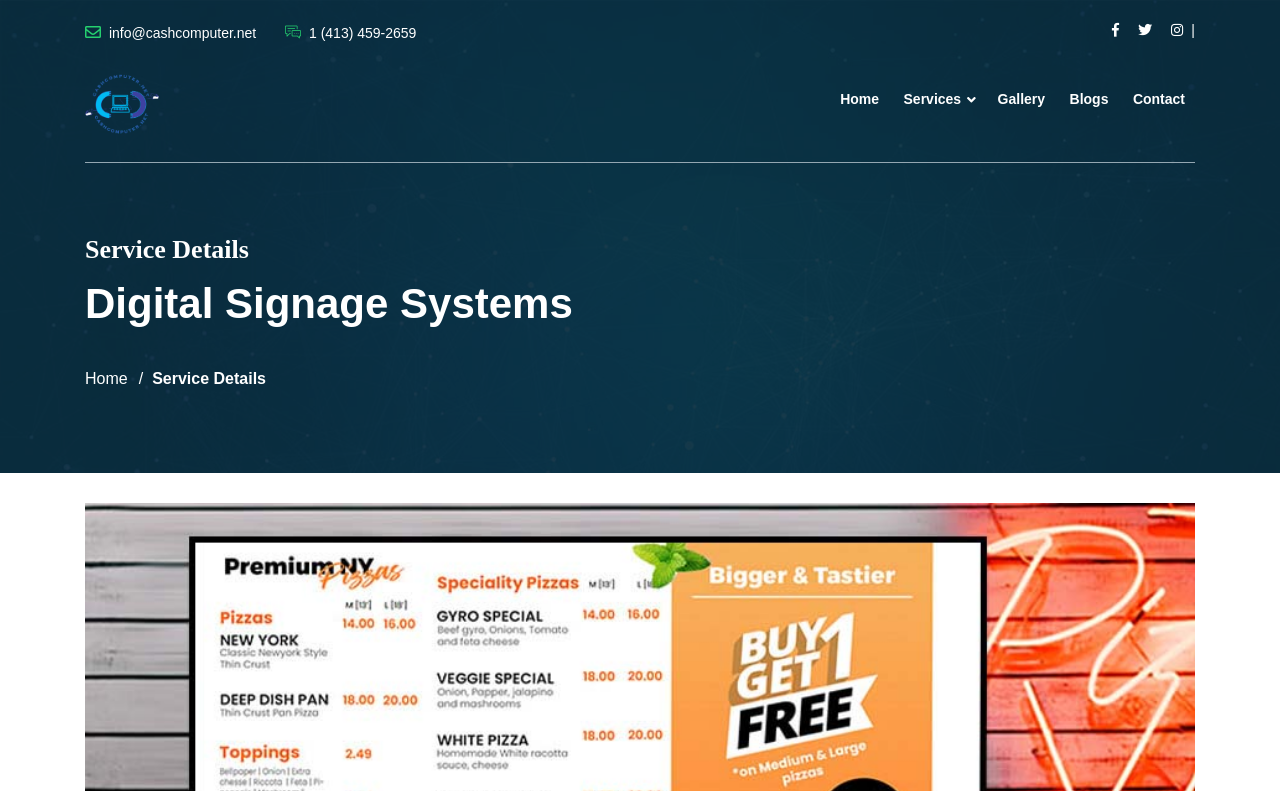What is the phone number of the company?
From the image, respond using a single word or phrase.

1 (413) 459-2659